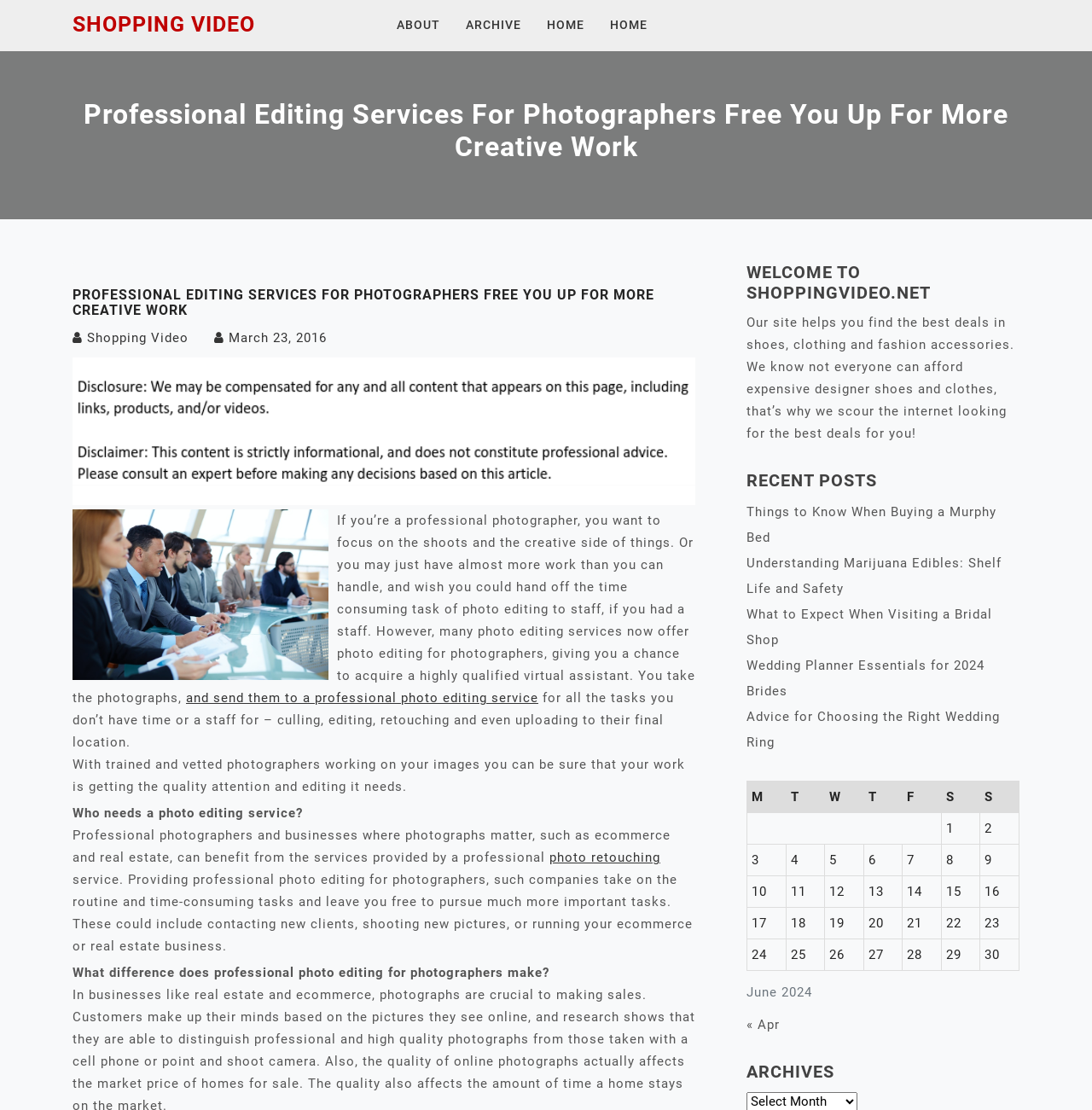Please find the bounding box for the UI element described by: "March 23, 2016January 14, 2021".

[0.209, 0.297, 0.299, 0.311]